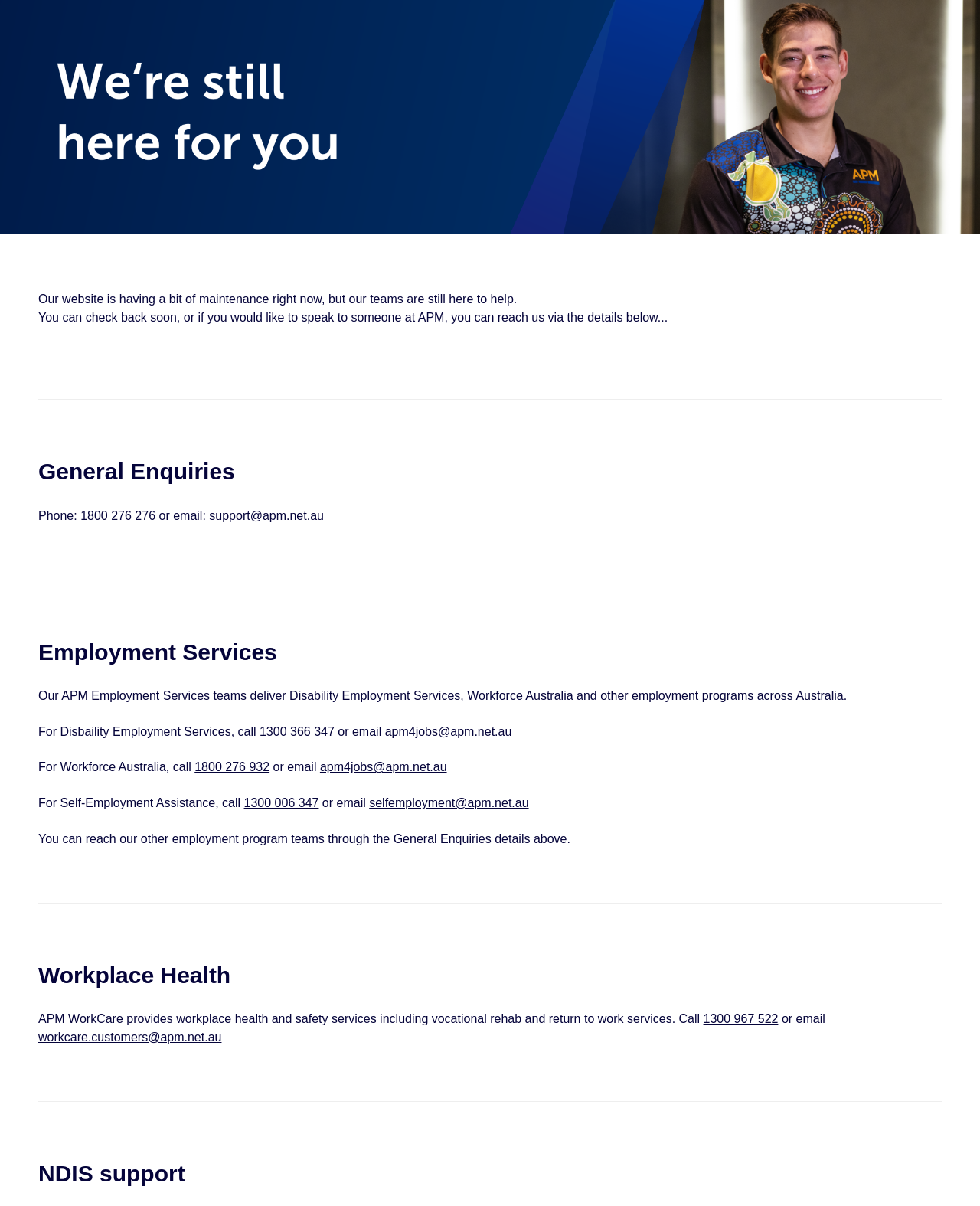Offer a meticulous caption that includes all visible features of the webpage.

The webpage appears to be a maintenance page for APM, a trusted provider of job seeker programs, disability employment, and other services. At the top of the page, there is a notice informing visitors that the website is undergoing maintenance, but the teams are still available to help. Below this notice, there is a brief message explaining that visitors can check back soon or contact APM through the provided details.

The page is divided into sections by horizontal separators. The first section contains general enquiries information, including a phone number and email address. The second section is dedicated to employment services, which includes disability employment services, workforce Australia, and other employment programs. This section provides contact information, including phone numbers and email addresses, for each service.

The third section is about self-employment assistance, with a phone number and email address provided. There is also a note stating that visitors can reach other employment program teams through the general enquiries details above.

The fourth section is focused on workplace health, specifically APM WorkCare, which provides workplace health and safety services, including vocational rehab and return to work services. Contact information, including a phone number and email address, is provided for this service.

The final section is about NDIS support, but it only contains a heading with no additional information.

Throughout the page, there are 7 horizontal separators, 17 static text elements, and 9 links. The text elements are mostly descriptive, providing information about APM's services and contact details. The links are primarily used for phone numbers and email addresses, allowing visitors to easily contact APM.